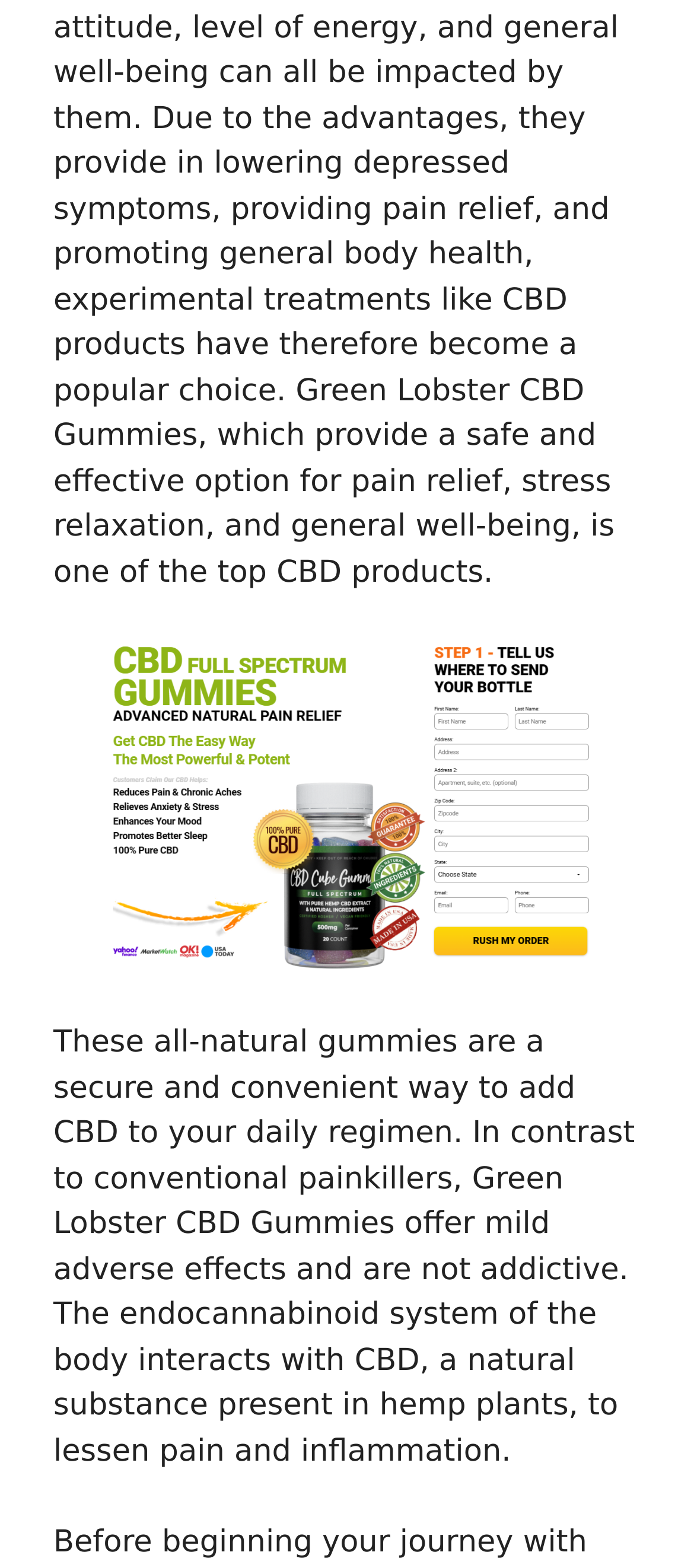Calculate the bounding box coordinates for the UI element based on the following description: "(647) 424-0551". Ensure the coordinates are four float numbers between 0 and 1, i.e., [left, top, right, bottom].

None